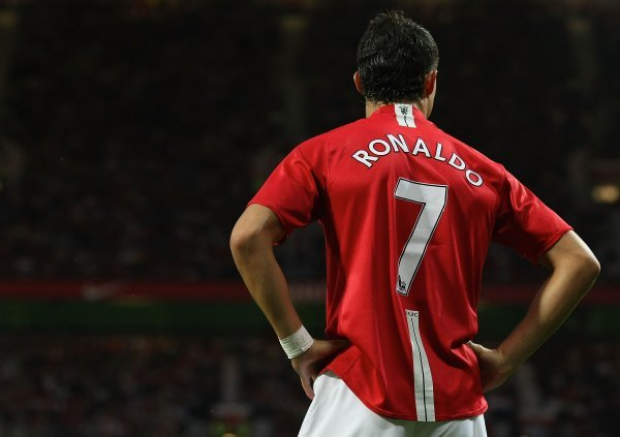Using a single word or phrase, answer the following question: 
What is the number on the jersey?

7